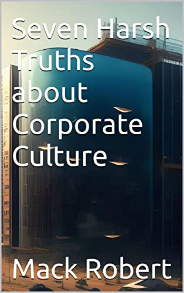Respond to the question below with a single word or phrase:
What is the background of the book cover?

Urban architecture